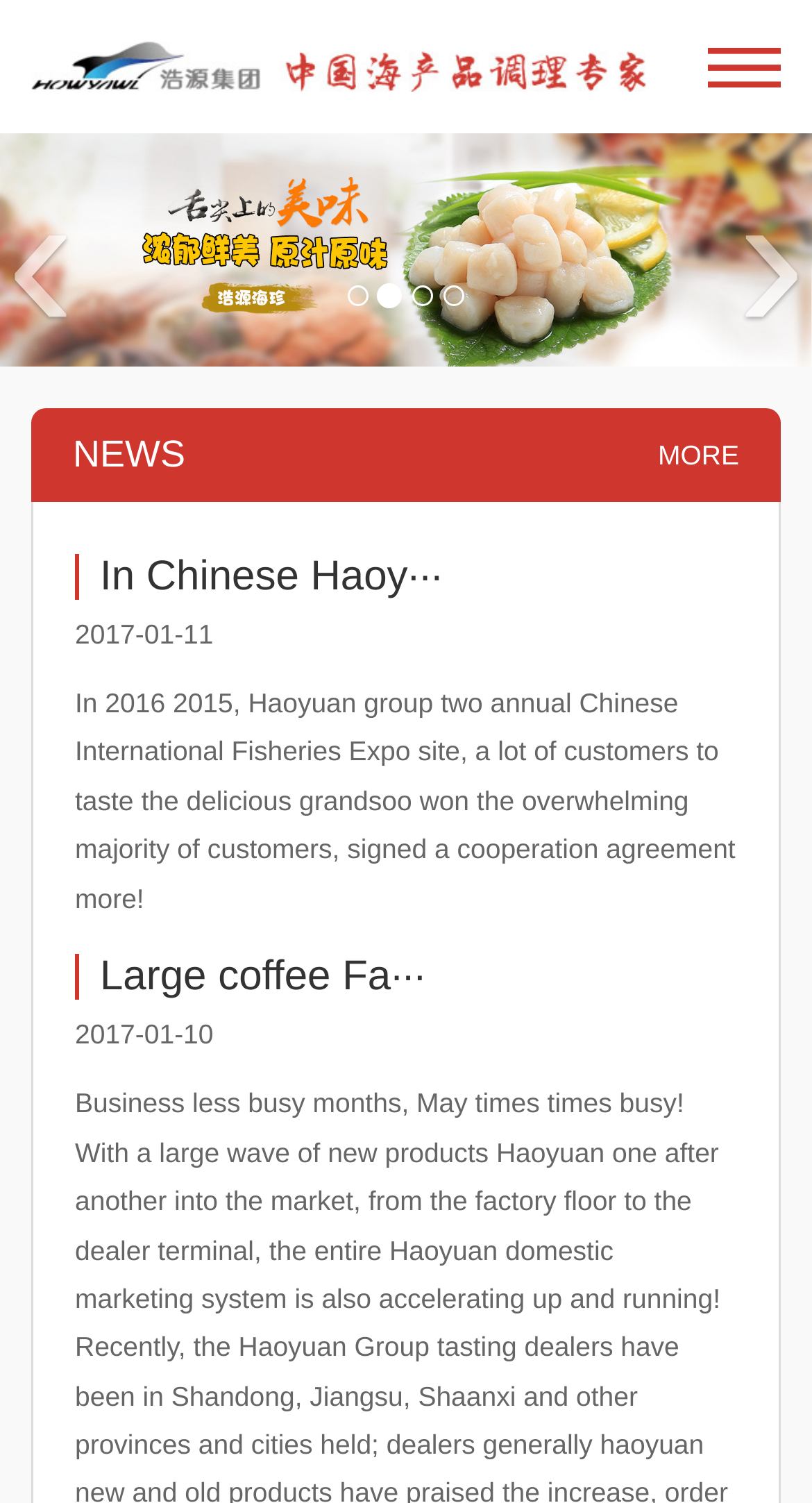Describe all the significant parts and information present on the webpage.

The webpage is about Qingdao Haoyuan Group Co., Ltd. At the top-left corner, there is a heading with the company name, accompanied by a link and an image with the same name. 

On the top-right corner, there is a link with an image, but no text description is provided. 

Below the company name, there are navigation links, ‹ and ›, positioned at the left and right edges of the page, respectively. 

The main content of the page is divided into sections, each with a heading. The first section is titled "NEWS MORE" and has a "MORE" link at the bottom-right corner. 

Below the "NEWS MORE" section, there is a heading "In Chinese Haoy···" with a link, followed by a date "2017-01-11" and a paragraph of text describing the company's participation in the Chinese International Fisheries Expo in 2016 and 2015. 

The next section is titled "Large coffee Fa···" with a link, followed by a date "2017-01-10".